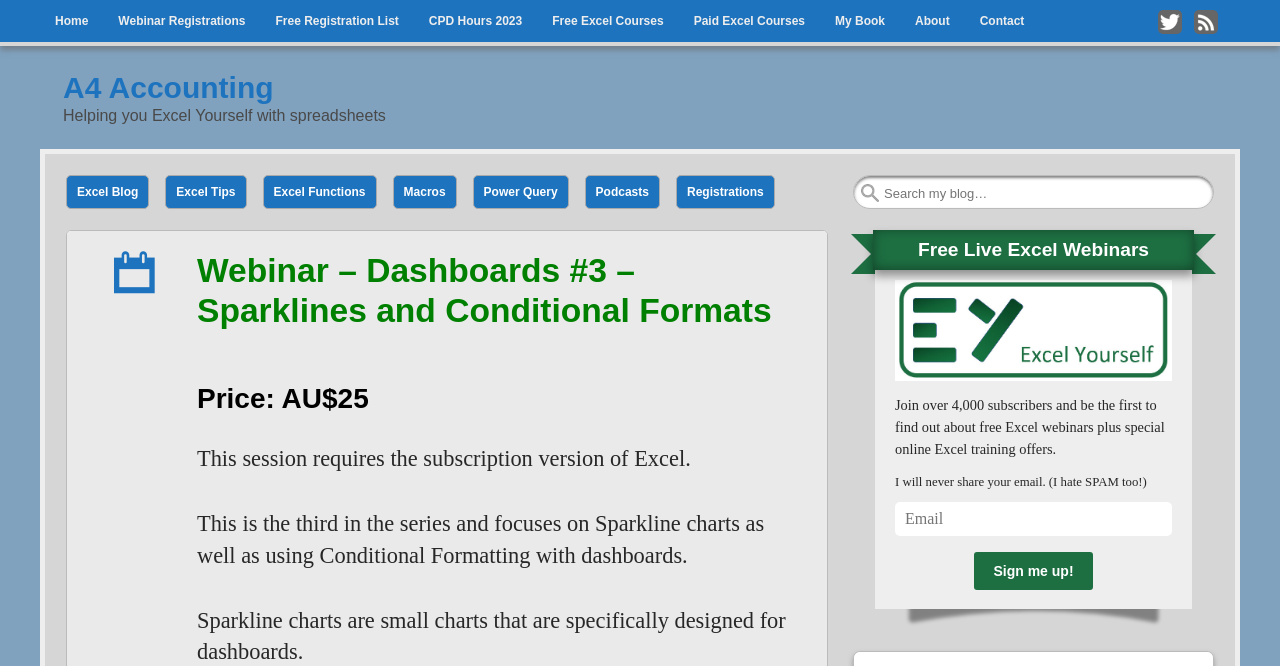Determine the bounding box coordinates of the clickable element necessary to fulfill the instruction: "Visit the CULTURE page". Provide the coordinates as four float numbers within the 0 to 1 range, i.e., [left, top, right, bottom].

None